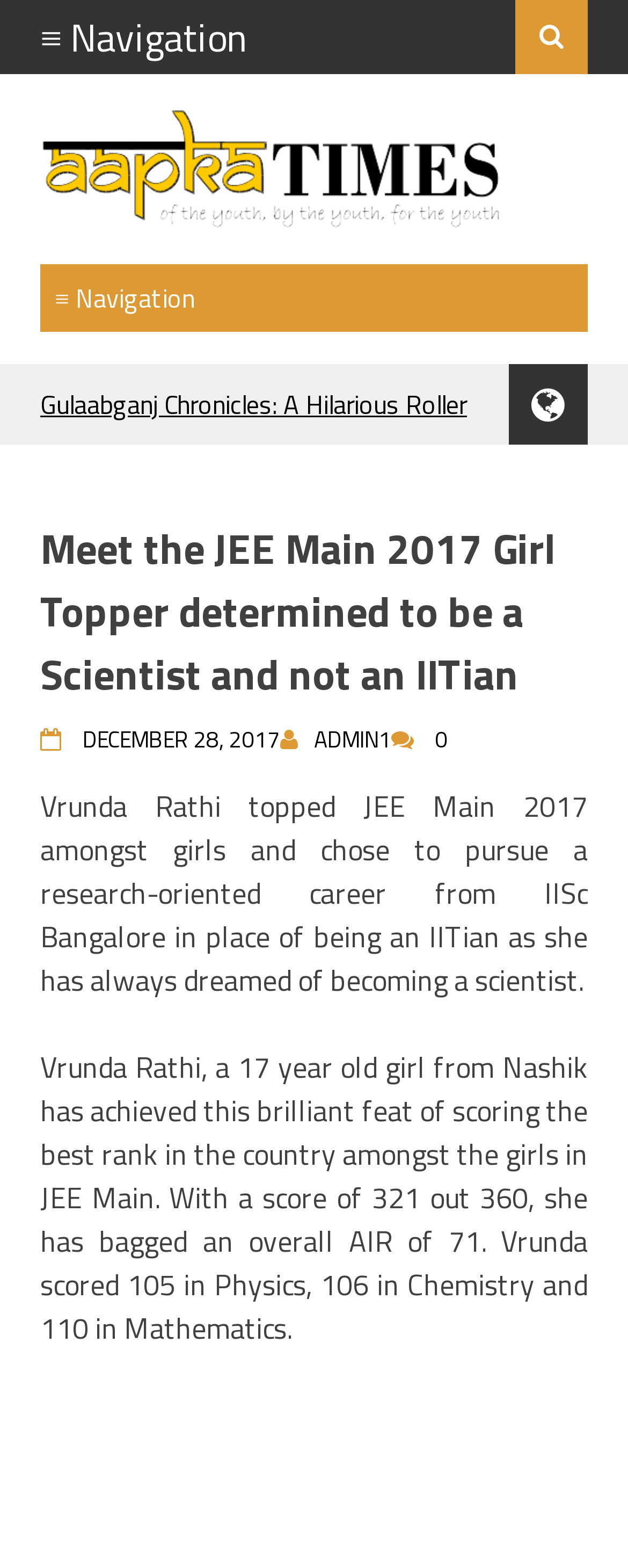Locate the bounding box coordinates of the clickable element to fulfill the following instruction: "Explore the link about BITS Hyderabad". Provide the coordinates as four float numbers between 0 and 1 in the format [left, top, right, bottom].

[0.064, 0.591, 0.69, 0.665]